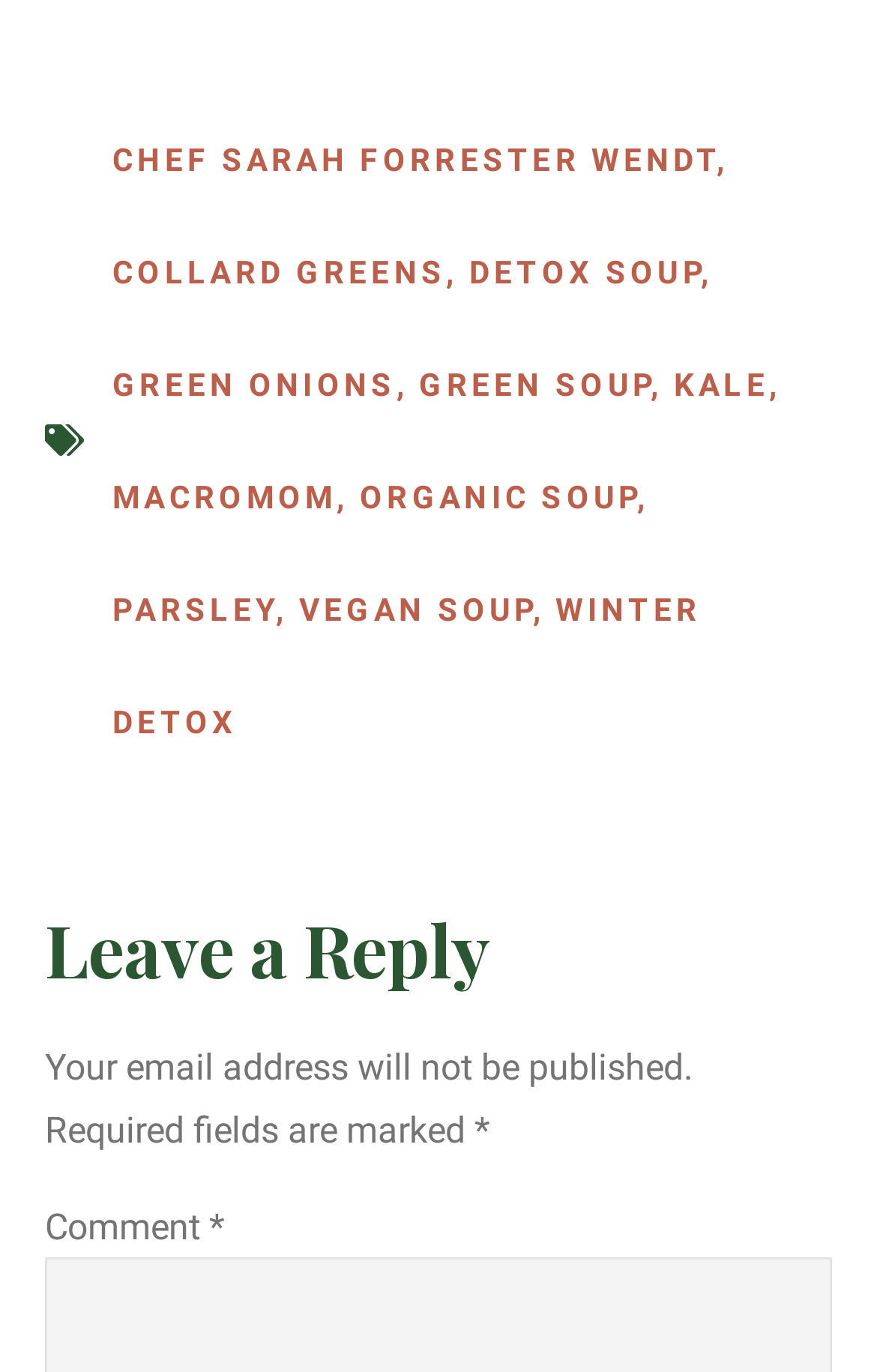Identify the bounding box for the given UI element using the description provided. Coordinates should be in the format (top-left x, top-left y, bottom-right x, bottom-right y) and must be between 0 and 1. Here is the description: Chef Sarah Forrester Wendt

[0.128, 0.103, 0.817, 0.129]